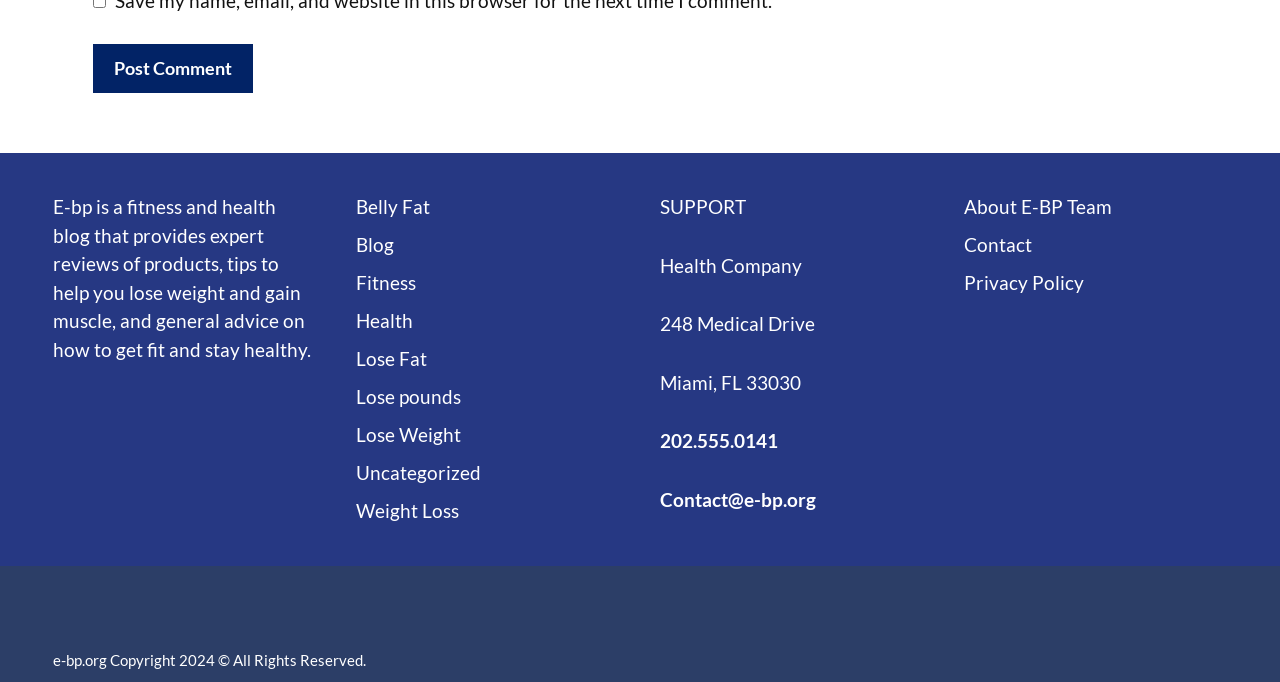What is the contact email of the Health Company?
Based on the screenshot, provide your answer in one word or phrase.

Contact@e-bp.org